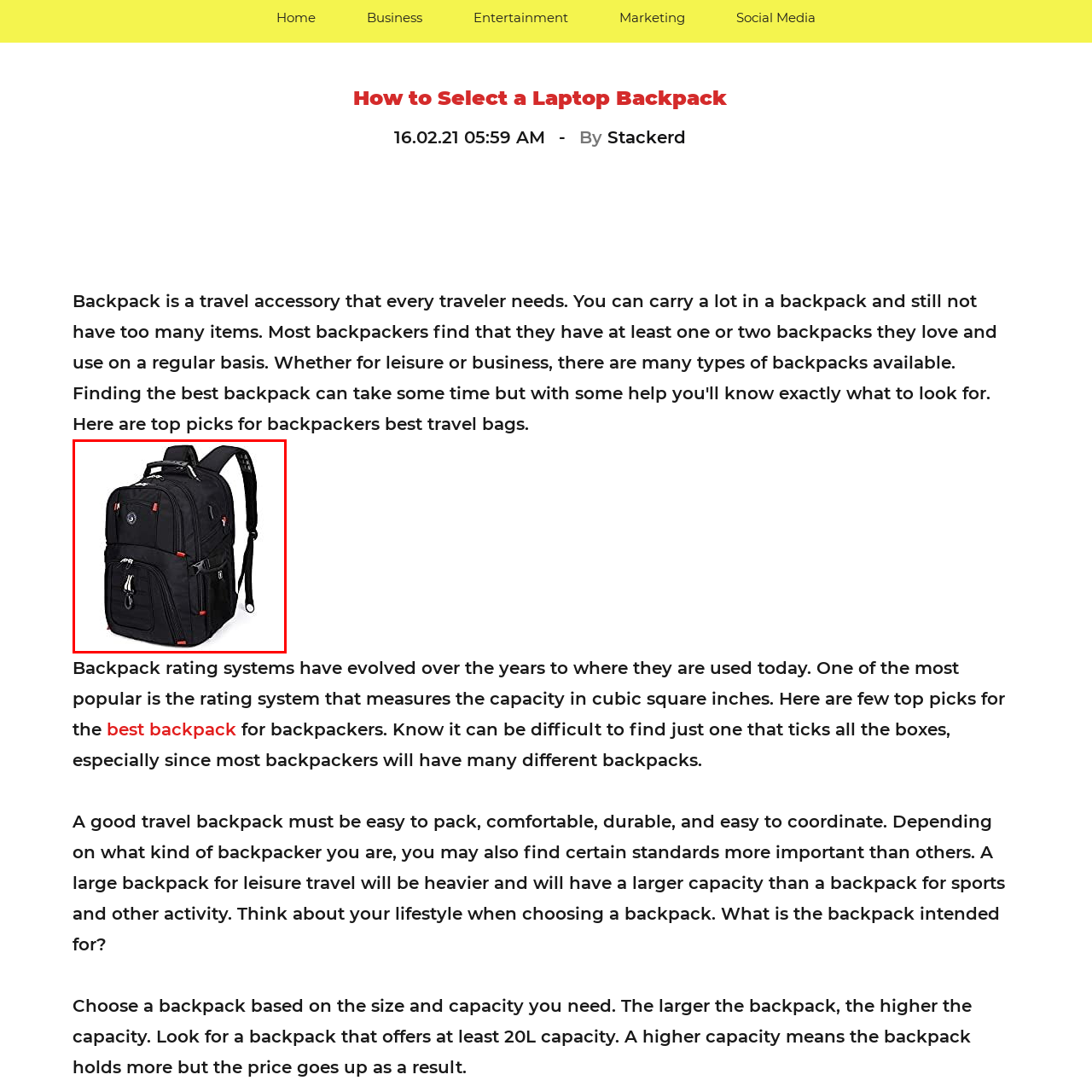What is the material of the backpack's construction?
Scrutinize the image inside the red bounding box and provide a detailed and extensive answer to the question.

The caption states that the backpack is 'constructed from durable materials', indicating that the material used to make the backpack is durable and resistant to wear and tear.